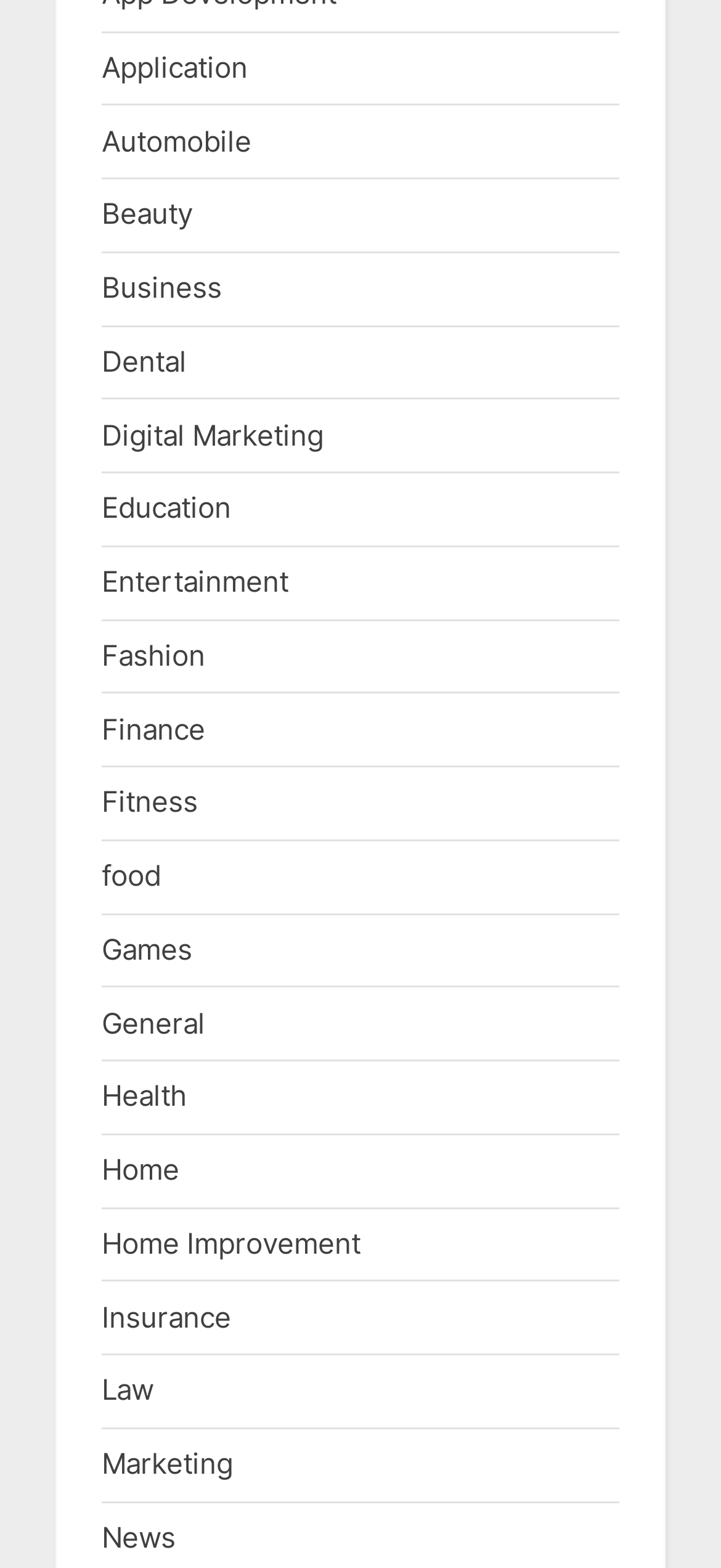What are the categories related to health?
Answer the question with a single word or phrase derived from the image.

Health, Fitness, Dental, Beauty